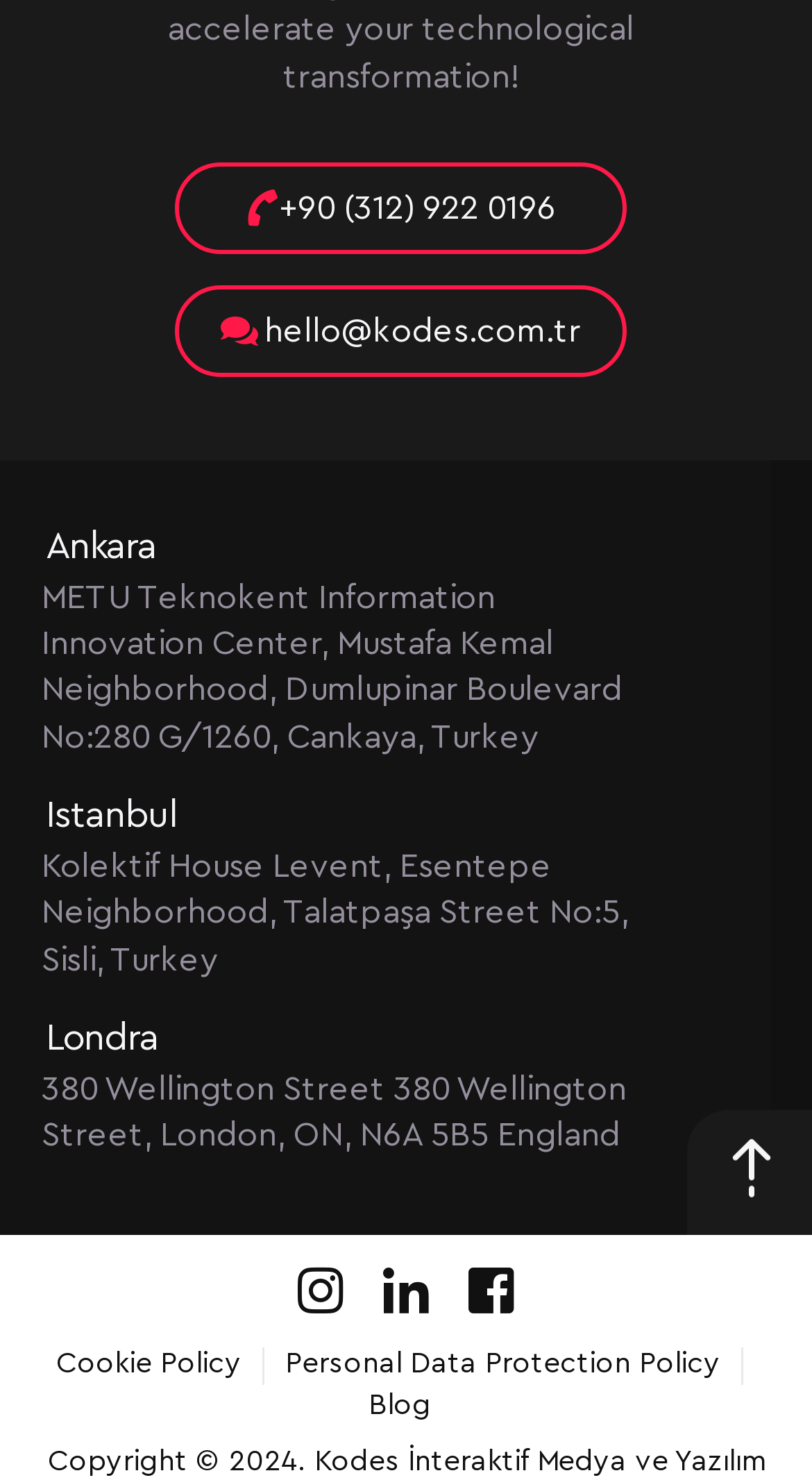How many social media links are there?
Please answer the question with a detailed and comprehensive explanation.

I counted the number of social media links at the bottom of the webpage, which are Kodes Instagram Page, Kodes Linkedin Page, and Kodes Facebook Page.